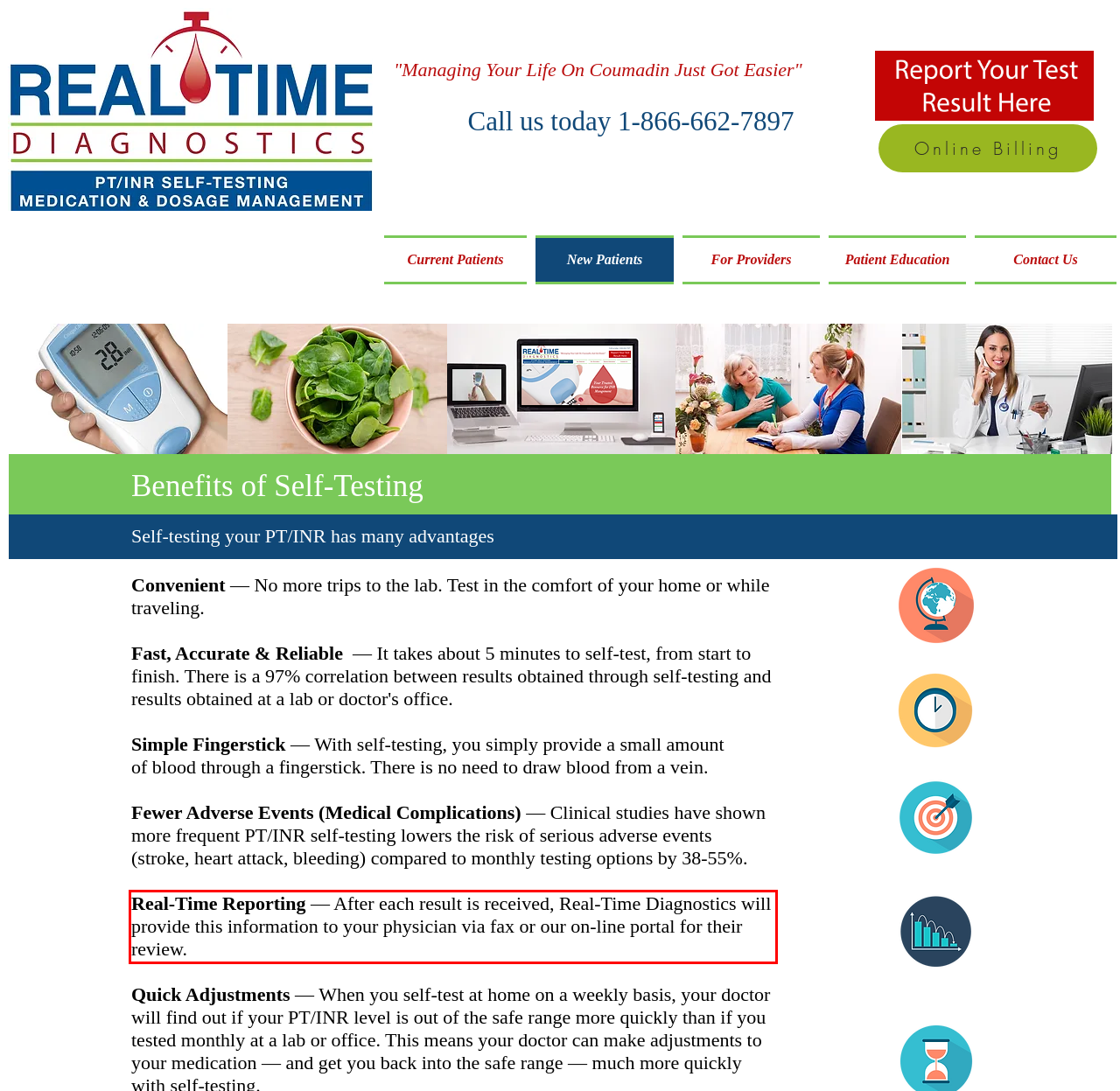You are looking at a screenshot of a webpage with a red rectangle bounding box. Use OCR to identify and extract the text content found inside this red bounding box.

Real-Time Reporting — After each result is received, Real-Time Diagnostics will provide this information to your physician via fax or our on-line portal for their review.